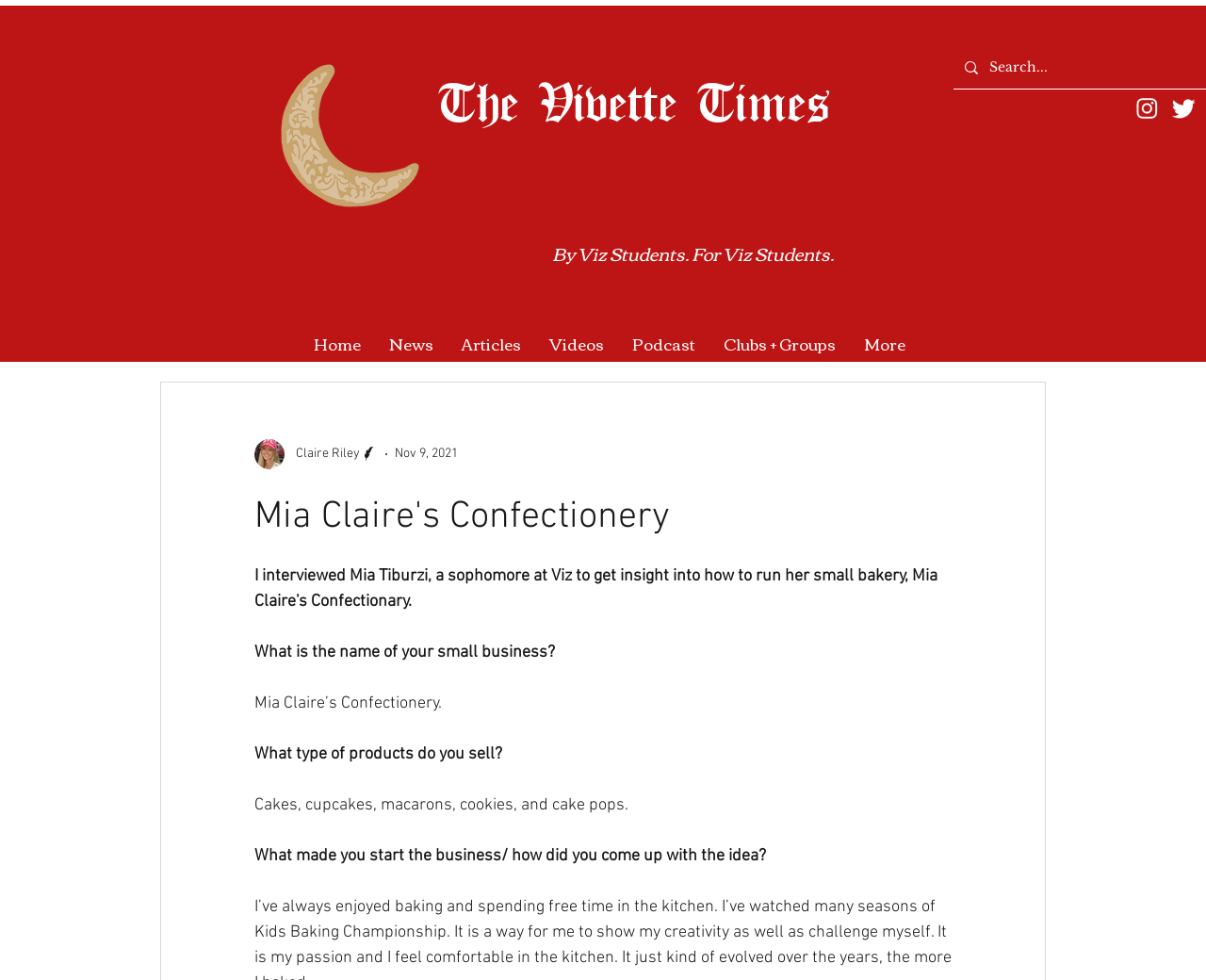Locate the UI element described as follows: "Articles". Return the bounding box coordinates as four float numbers between 0 and 1 in the order [left, top, right, bottom].

[0.371, 0.336, 0.444, 0.365]